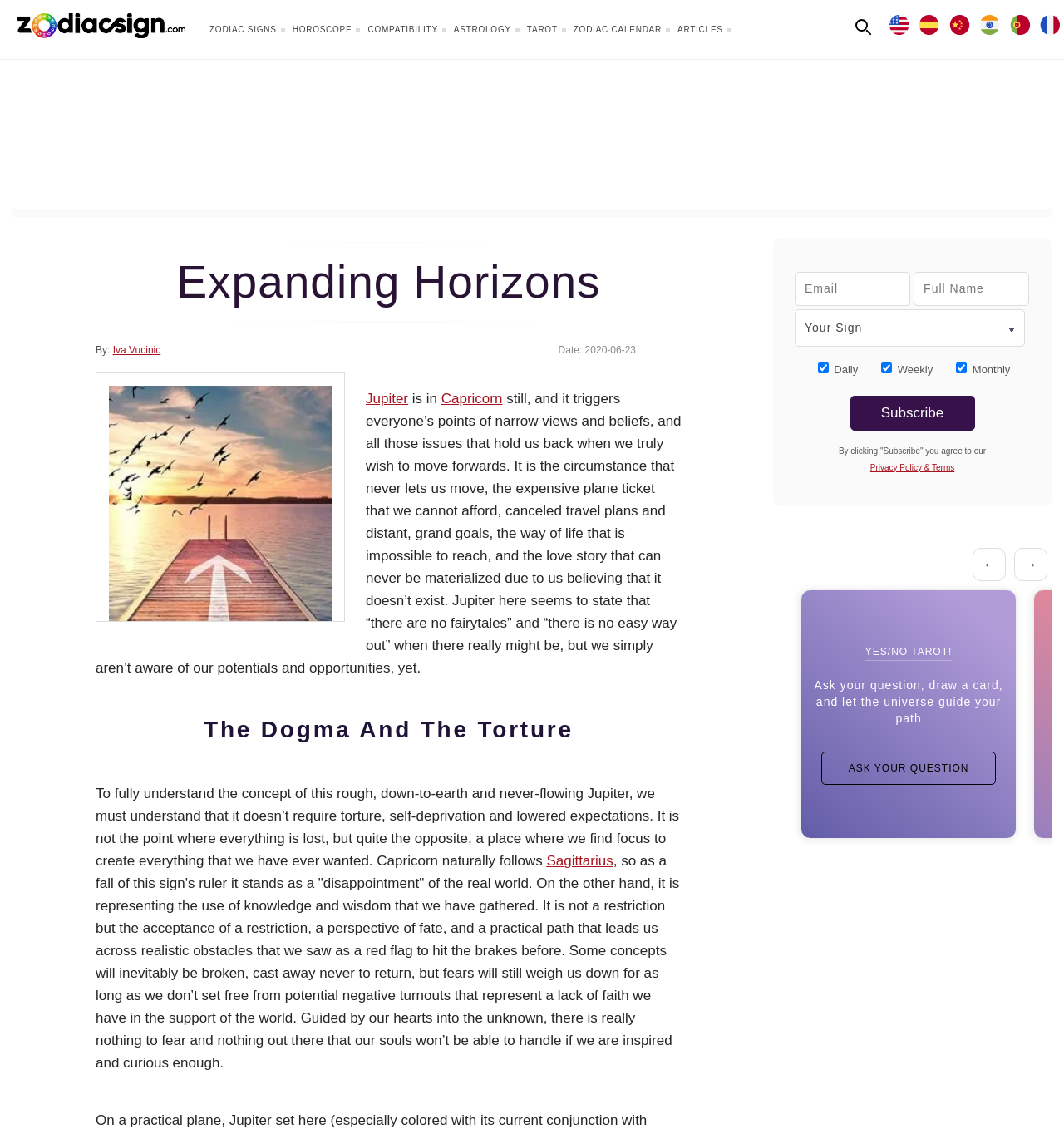Locate the bounding box coordinates of the clickable area to execute the instruction: "Select your zodiac sign". Provide the coordinates as four float numbers between 0 and 1, represented as [left, top, right, bottom].

[0.747, 0.274, 0.964, 0.307]